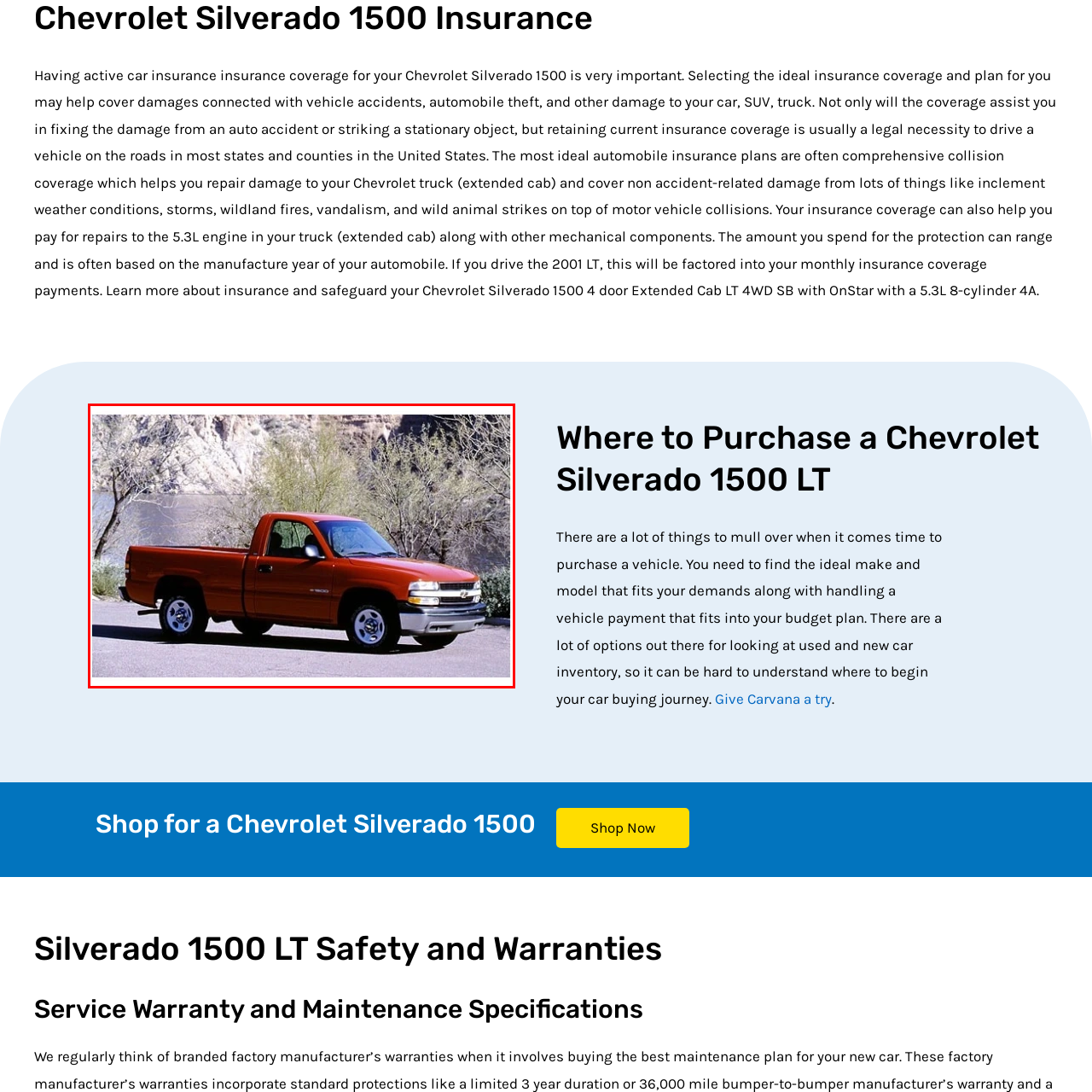What type of engine does the Chevrolet Silverado 1500 have?
Direct your attention to the image enclosed by the red bounding box and provide a detailed answer to the question.

According to the caption, this model is equipped with a 5.3L V8 engine, making it a popular choice for both work and leisure activities.